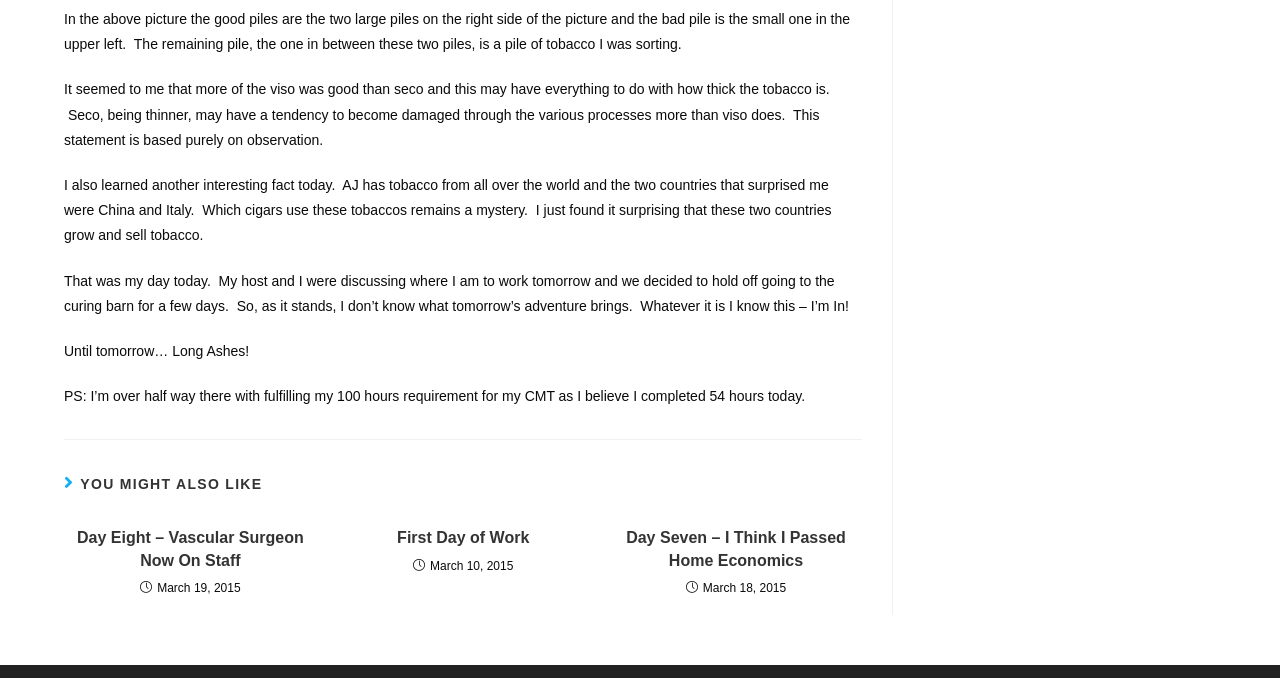Given the description First Day of Work, predict the bounding box coordinates of the UI element. Ensure the coordinates are in the format (top-left x, top-left y, bottom-right x, bottom-right y) and all values are between 0 and 1.

[0.272, 0.778, 0.451, 0.811]